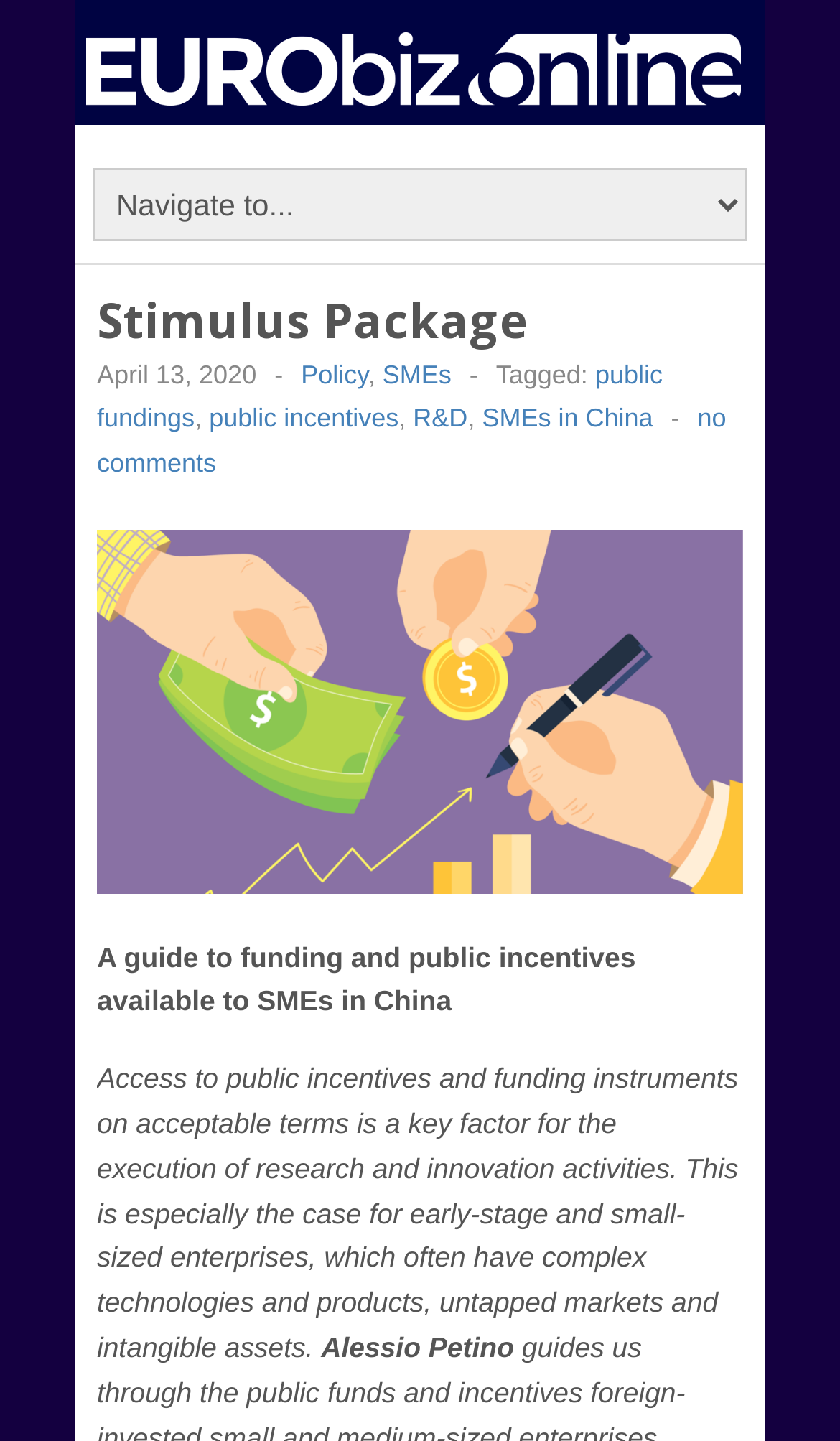Predict the bounding box of the UI element based on the description: "SMEs in China". The coordinates should be four float numbers between 0 and 1, formatted as [left, top, right, bottom].

[0.574, 0.28, 0.777, 0.301]